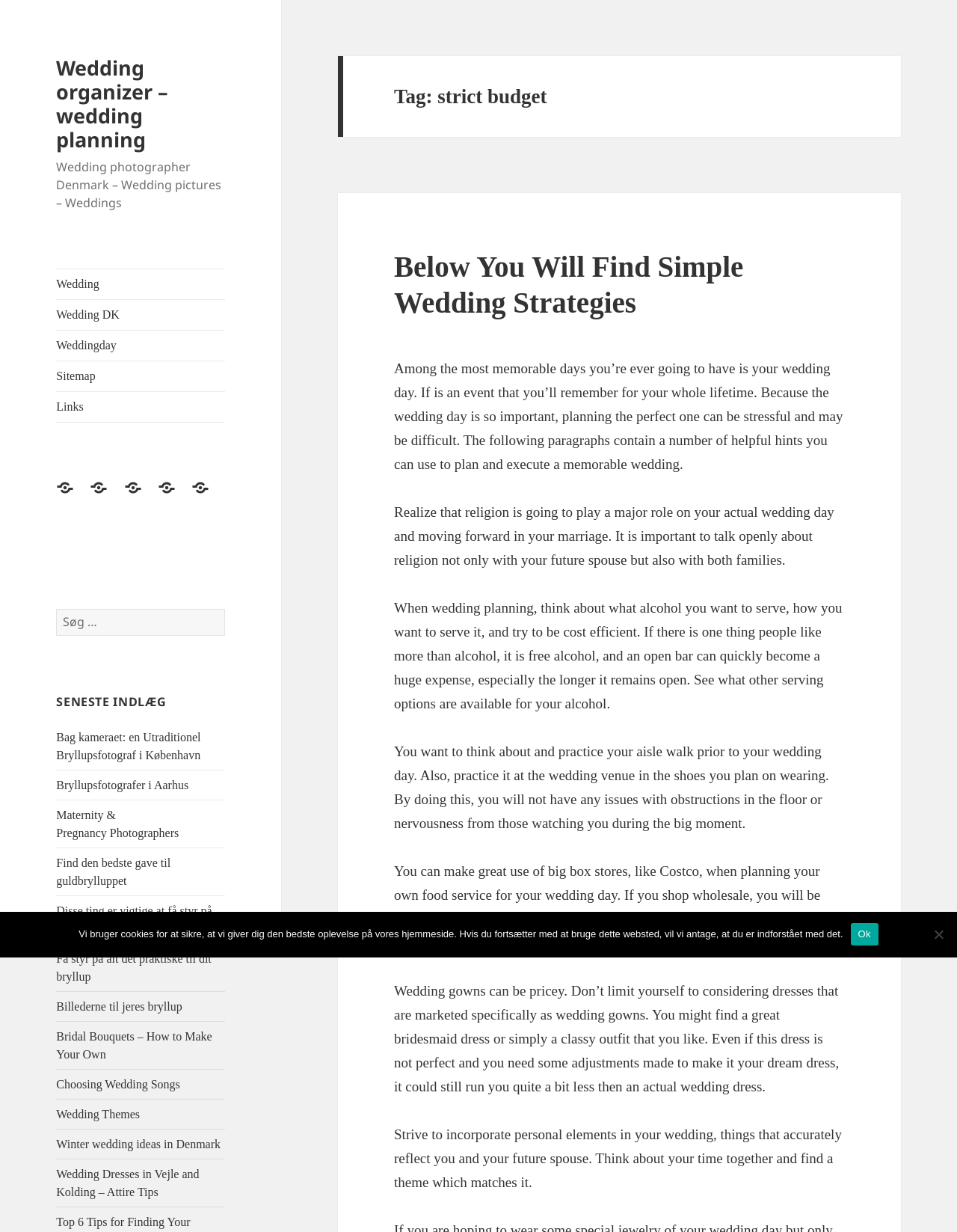Please specify the bounding box coordinates of the clickable region necessary for completing the following instruction: "Search for something". The coordinates must consist of four float numbers between 0 and 1, i.e., [left, top, right, bottom].

[0.059, 0.494, 0.235, 0.516]